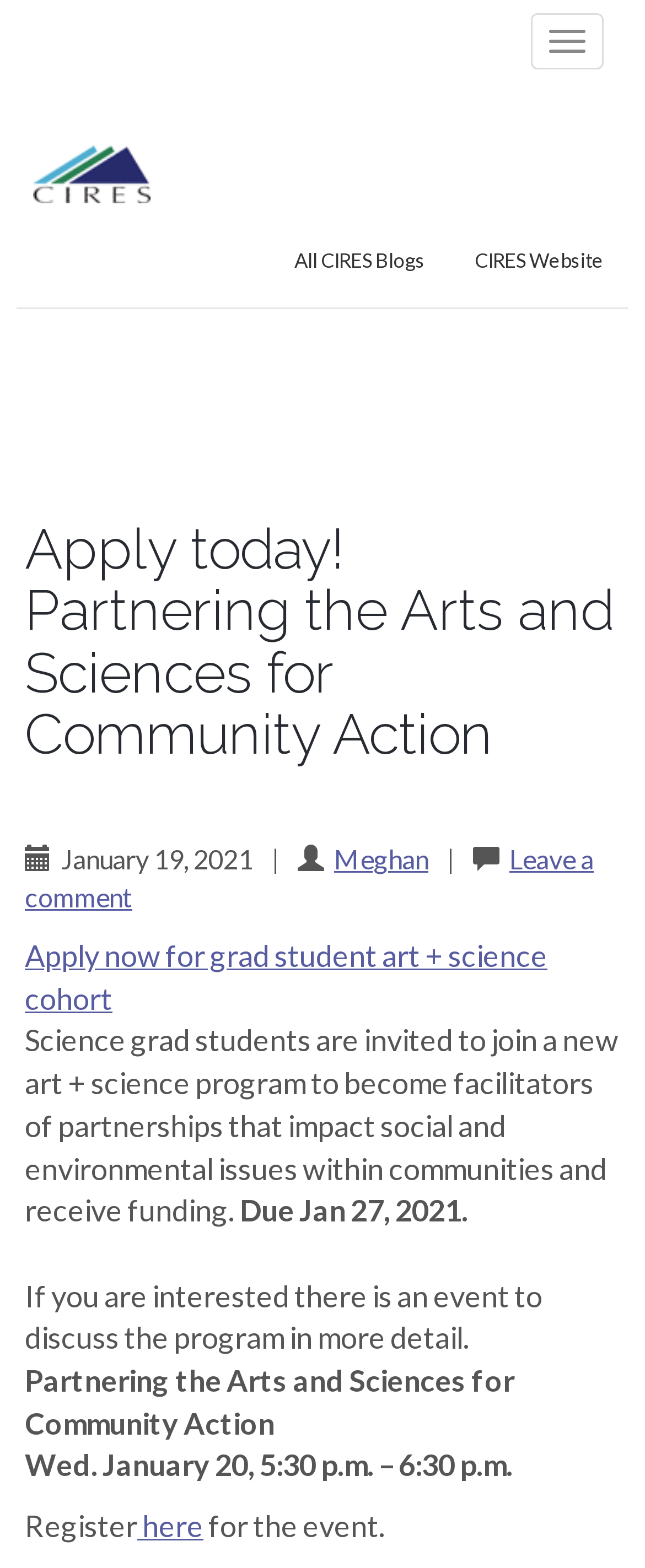Analyze the image and provide a detailed answer to the question: Where can I register for the event?

I found the registration link by looking at the text 'Register here' which is located below the description of the event.